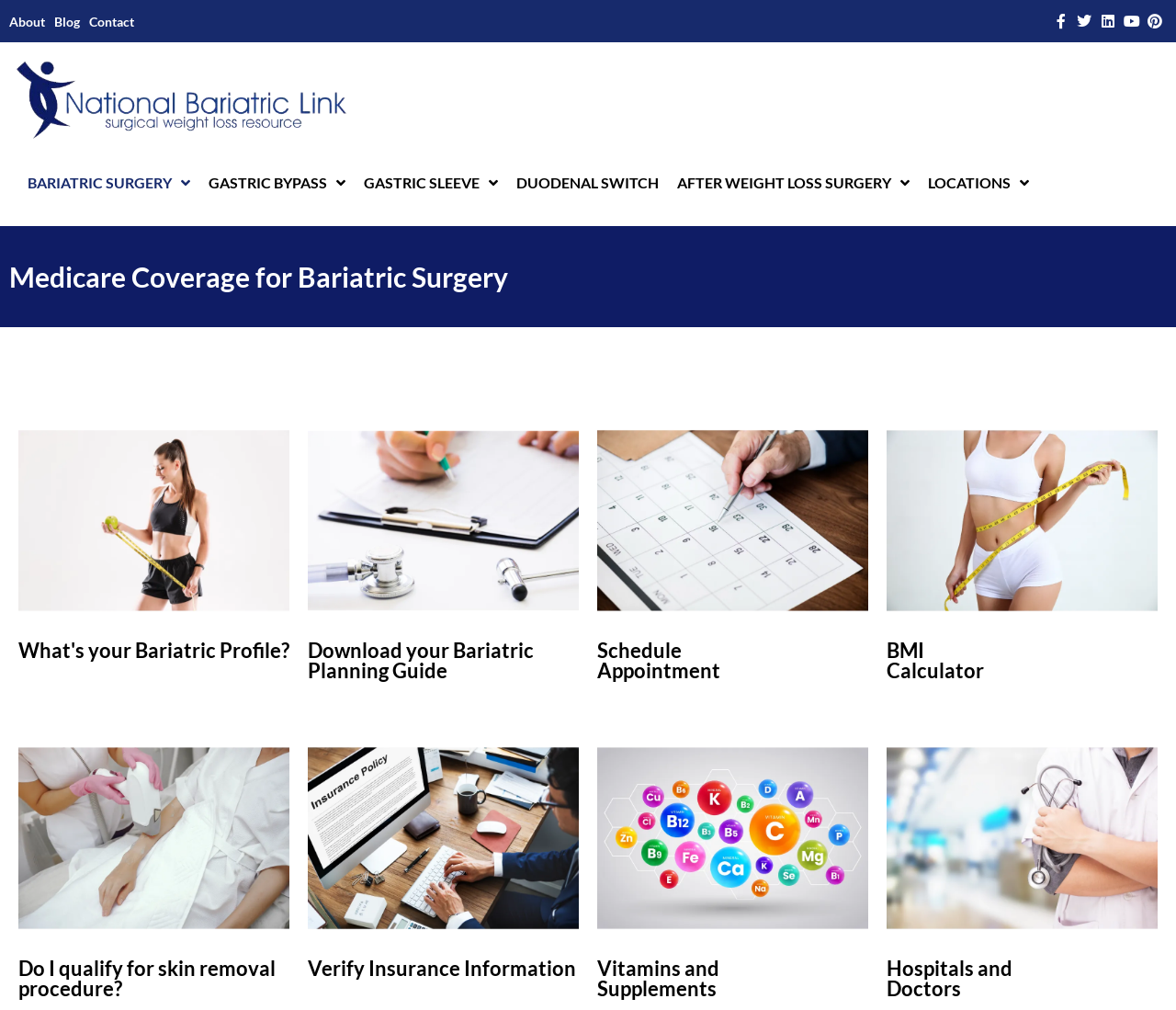Show me the bounding box coordinates of the clickable region to achieve the task as per the instruction: "Read Medicare Coverage for Bariatric Surgery heading".

[0.008, 0.26, 0.992, 0.288]